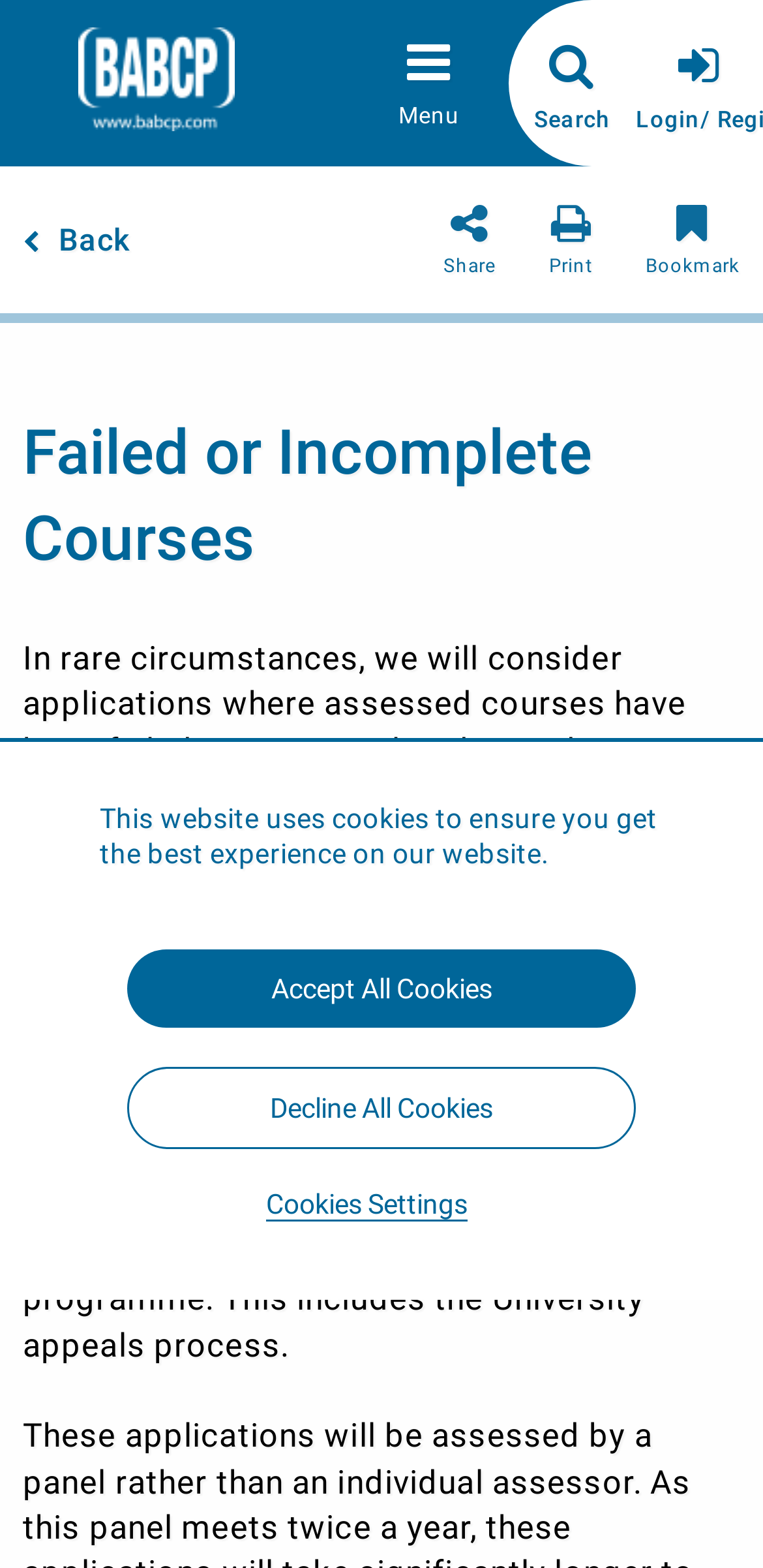Please determine the main heading text of this webpage.

Failed or Incomplete Courses